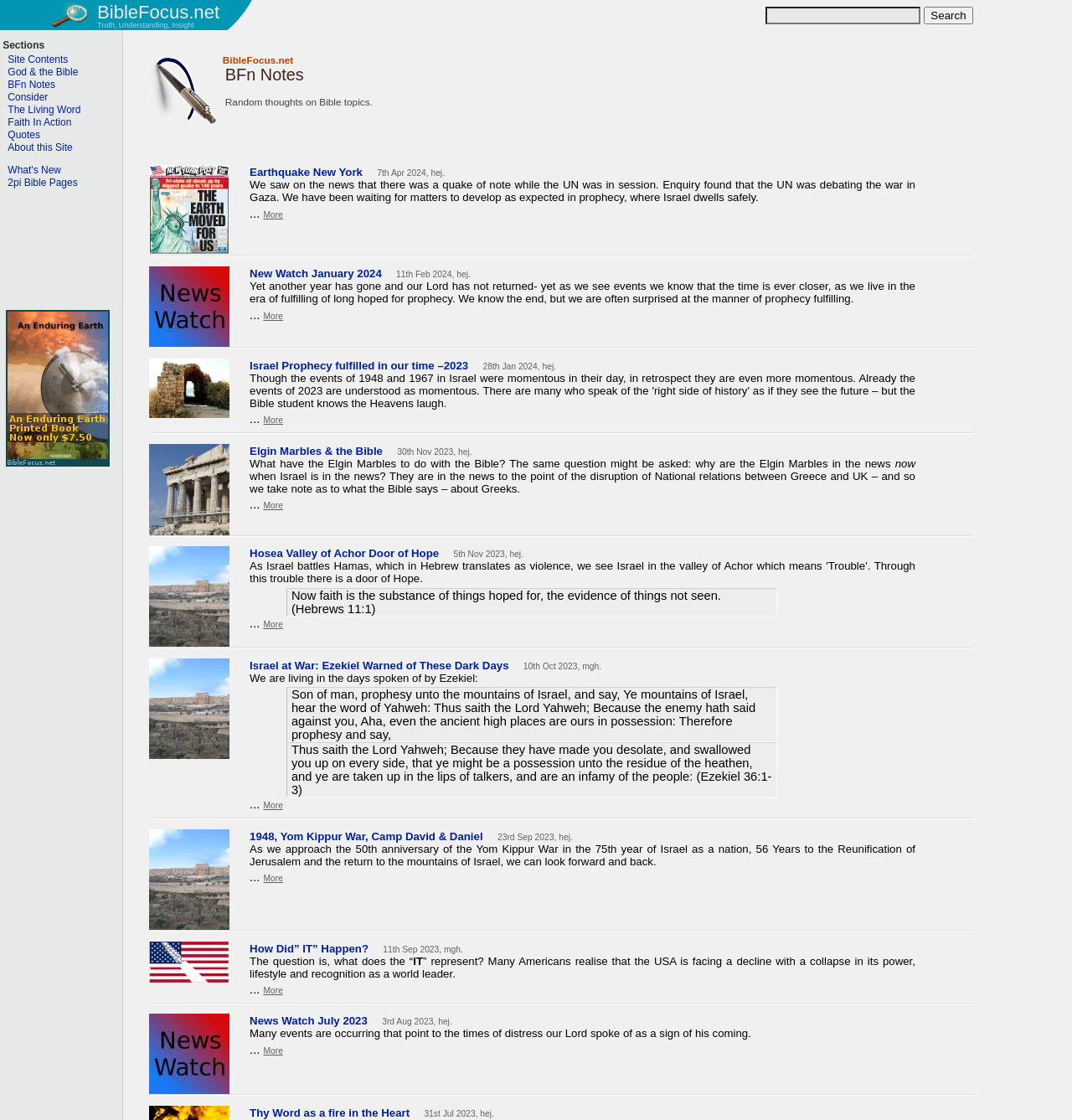Provide a brief response to the question below using a single word or phrase: 
What type of content is available on the 'BFn Notes' section?

Random thoughts on Bible topics